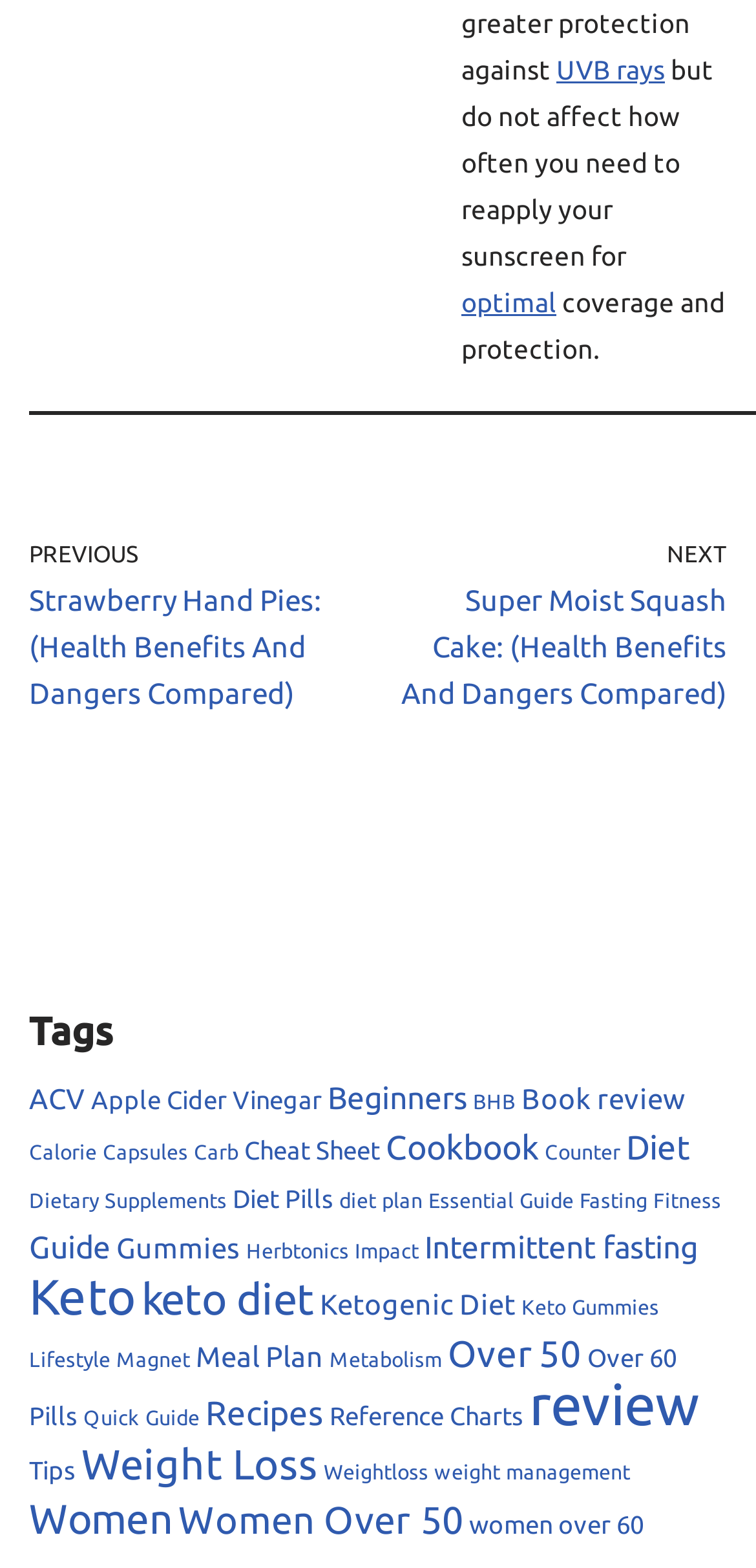Using the element description provided, determine the bounding box coordinates in the format (top-left x, top-left y, bottom-right x, bottom-right y). Ensure that all values are floating point numbers between 0 and 1. Element description: women over 60

[0.621, 0.963, 0.851, 0.981]